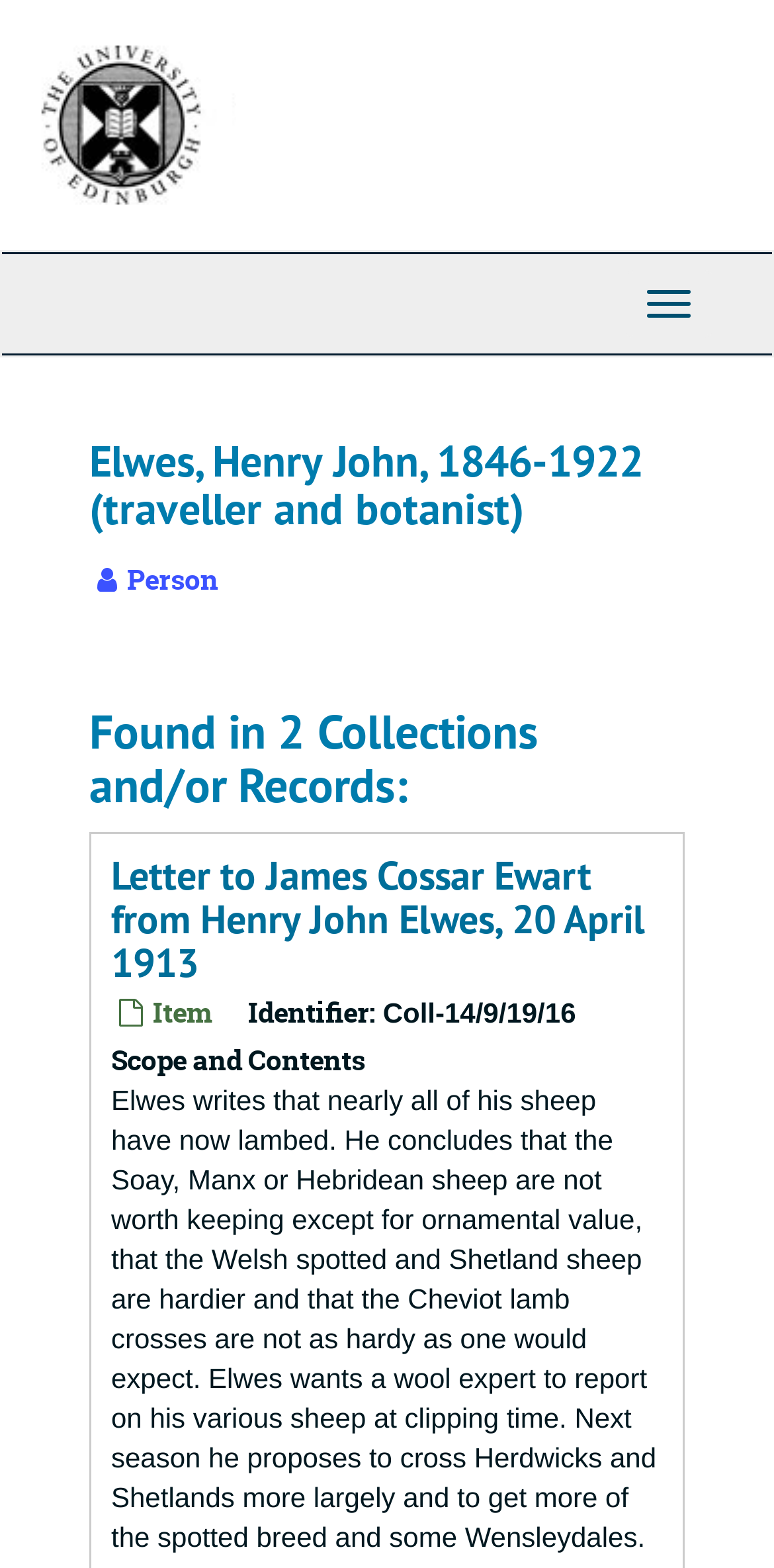Using the description "As the Pennies Drop", locate and provide the bounding box of the UI element.

None